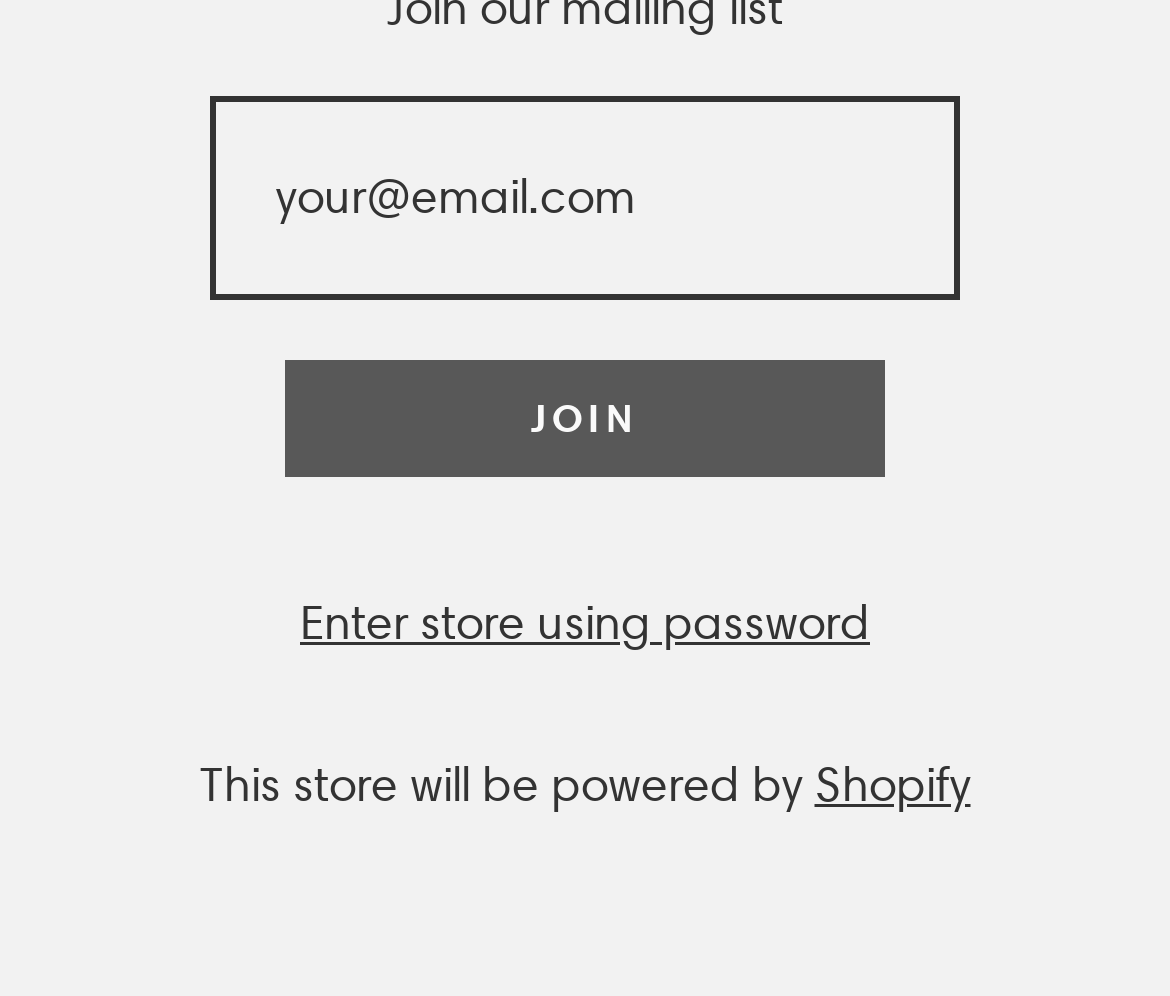Please find the bounding box for the following UI element description. Provide the coordinates in (top-left x, top-left y, bottom-right x, bottom-right y) format, with values between 0 and 1: name="contact[email]" placeholder="your@email.com"

[0.179, 0.096, 0.821, 0.301]